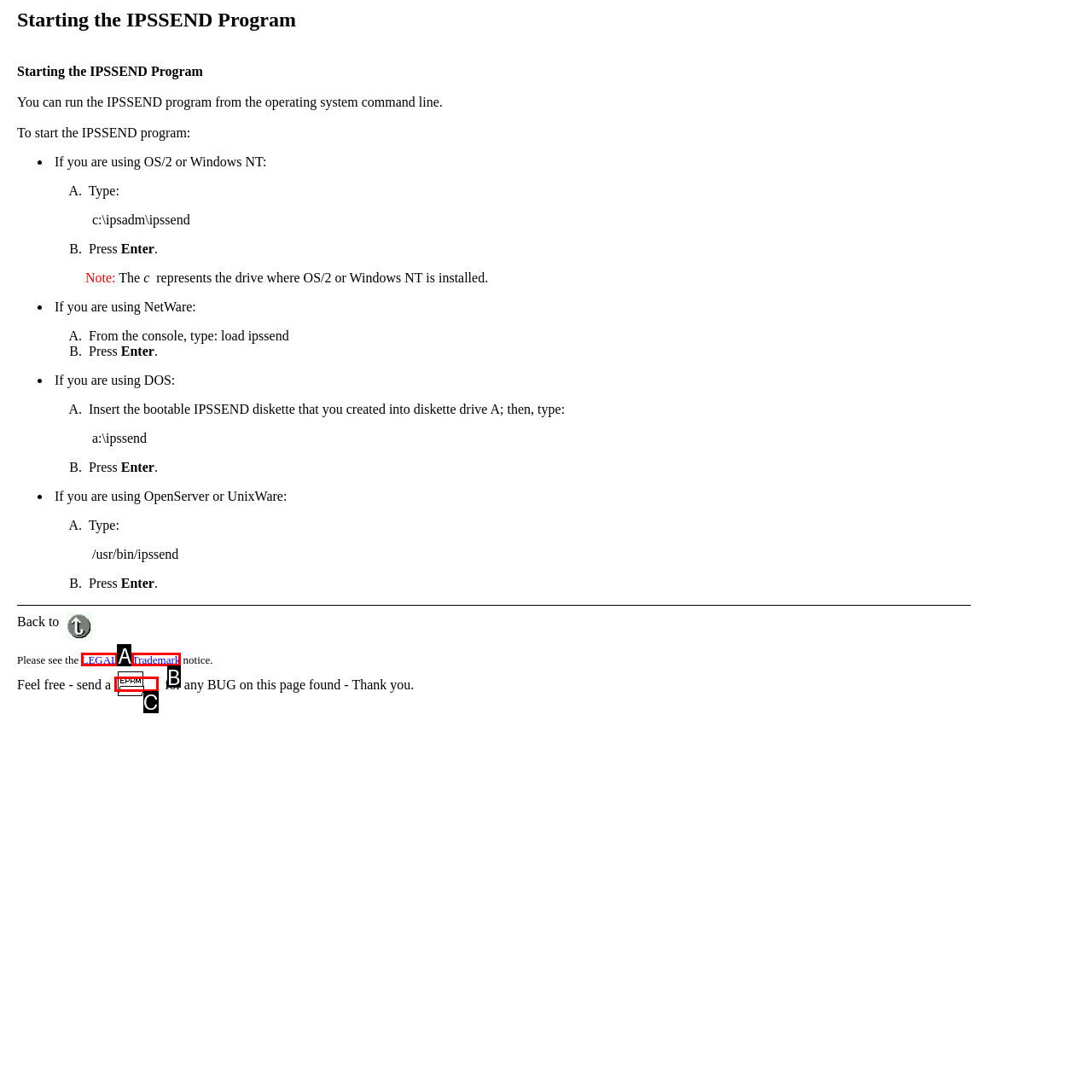Refer to the element description: Trademark and identify the matching HTML element. State your answer with the appropriate letter.

B